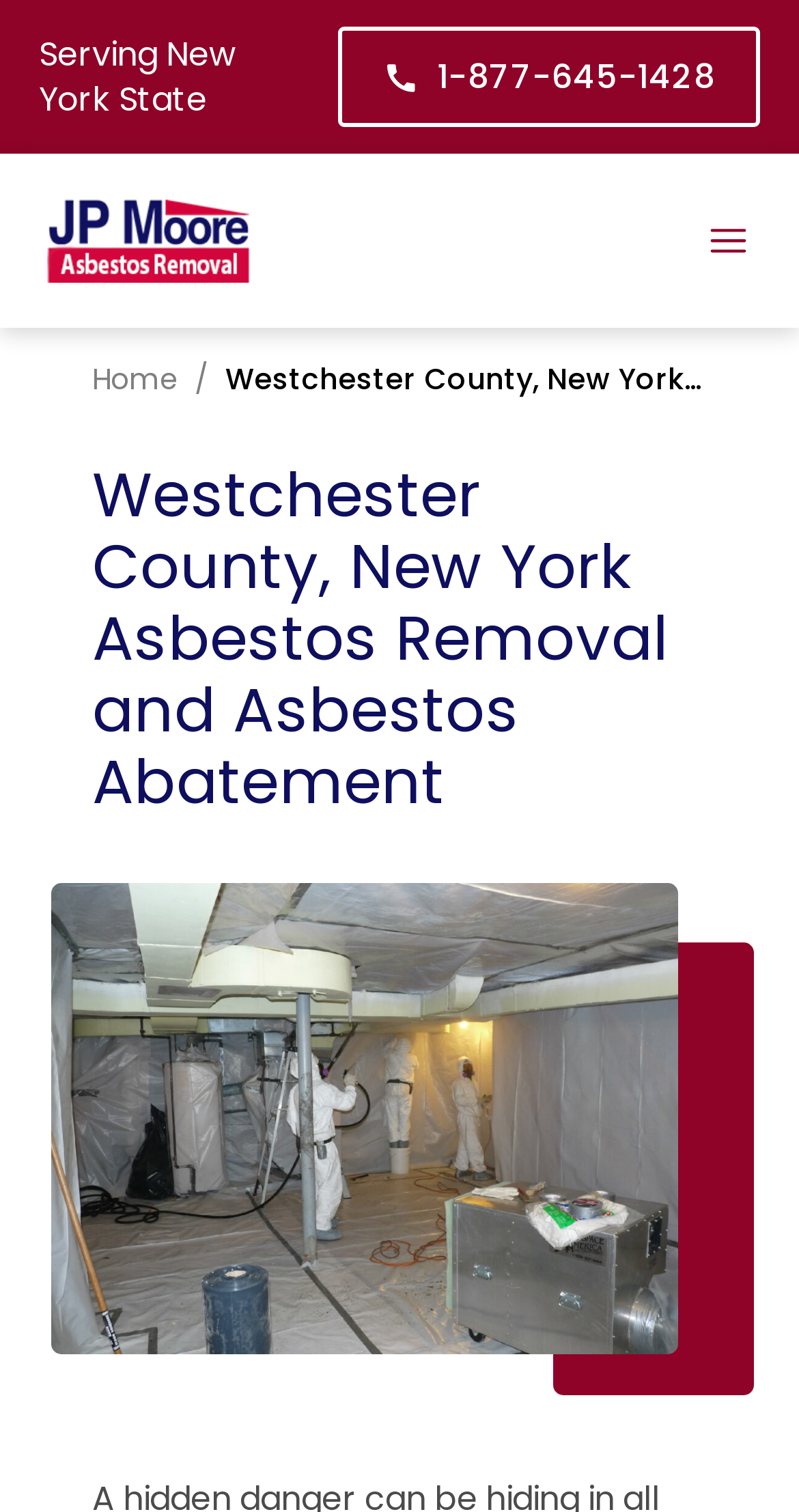Answer briefly with one word or phrase:
What is the region below the top navigation menu?

Heading